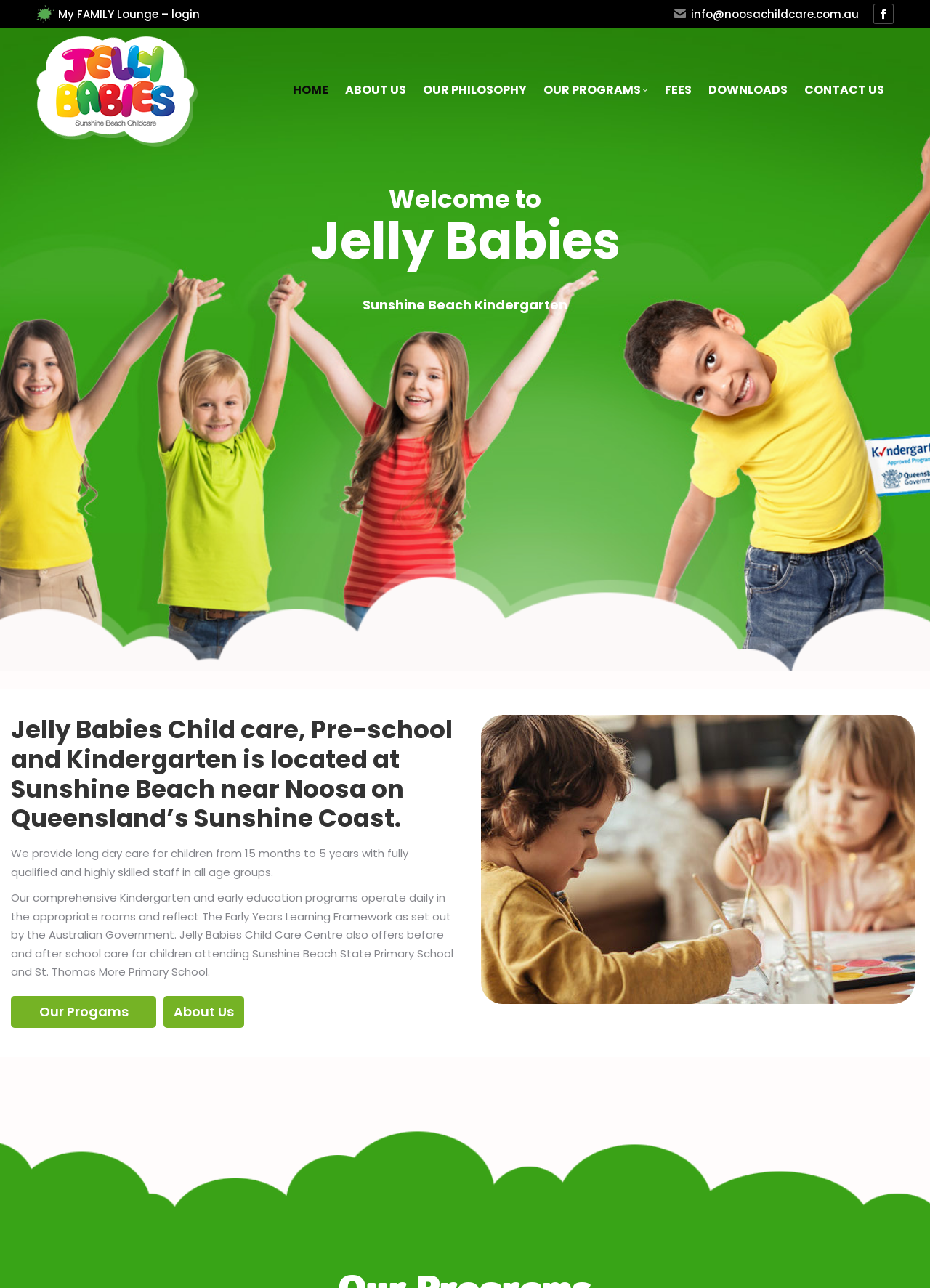Find the bounding box coordinates of the element you need to click on to perform this action: 'scroll to top'. The coordinates should be represented by four float values between 0 and 1, in the format [left, top, right, bottom].

[0.961, 0.694, 0.992, 0.716]